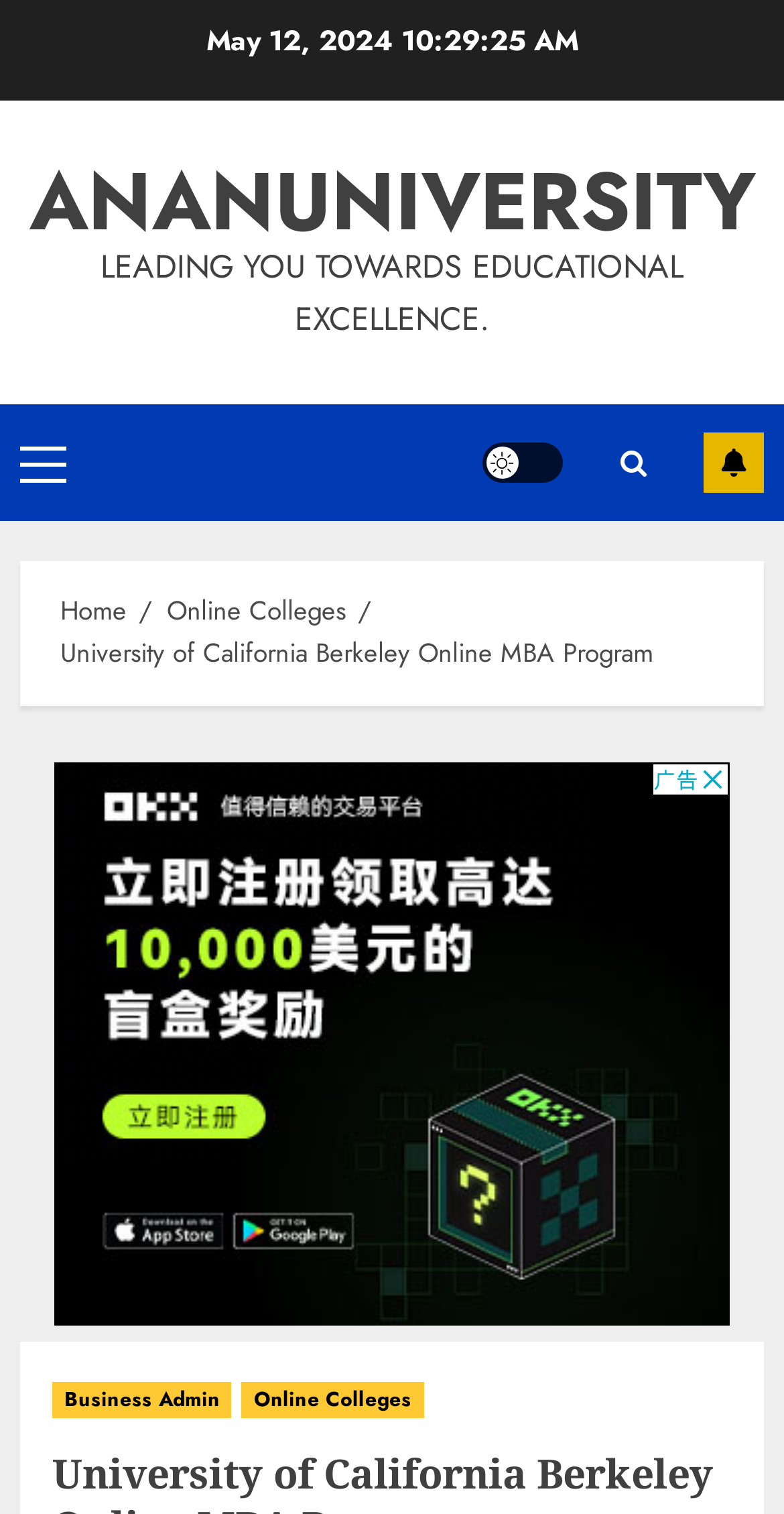What is the text above the primary menu?
Based on the screenshot, give a detailed explanation to answer the question.

The text 'LEADING YOU TOWARDS EDUCATIONAL EXCELLENCE.' is displayed above the primary menu, which is a slogan or a tagline of the university or the website.